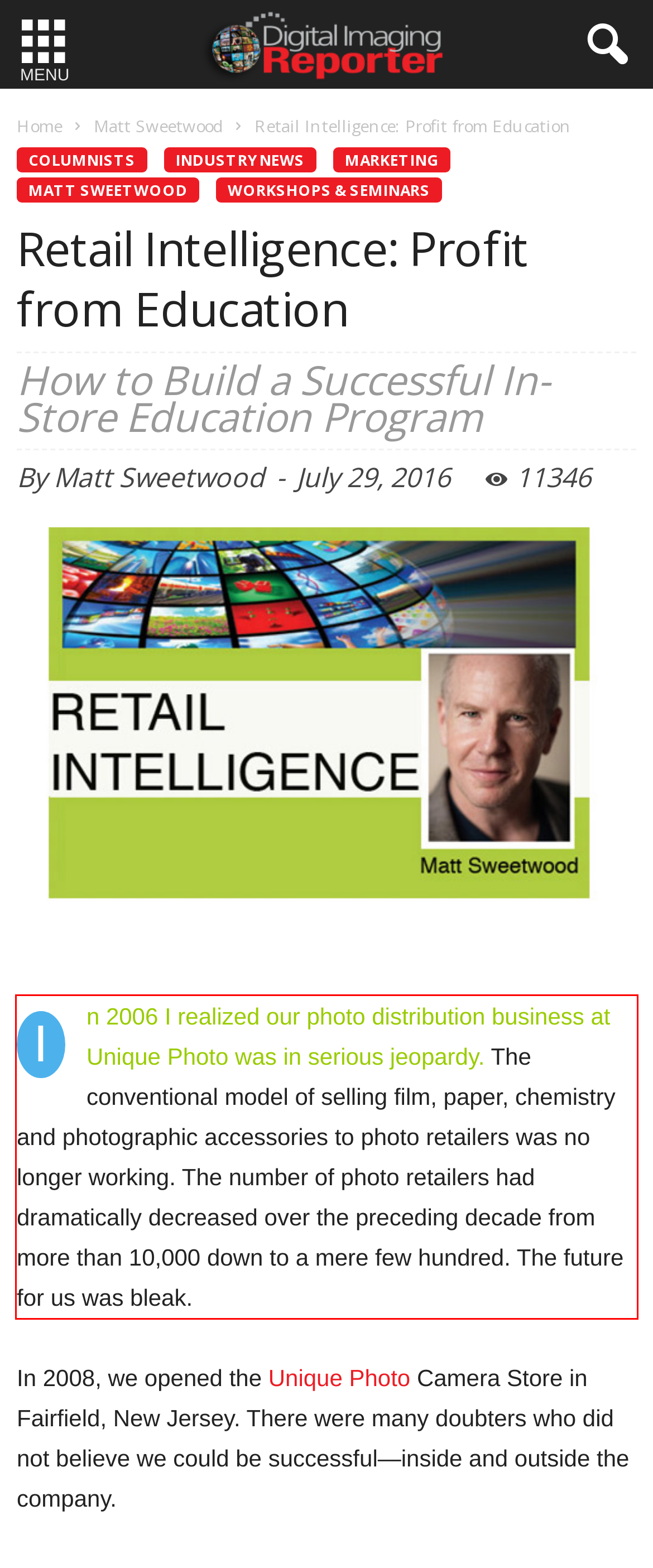Look at the provided screenshot of the webpage and perform OCR on the text within the red bounding box.

I n 2006 I realized our photo distribution business at Unique Photo was in serious jeopardy. The conventional model of selling film, paper, chemistry and photographic accessories to photo retailers was no longer working. The number of photo retailers had dramatically decreased over the preceding decade from more than 10,000 down to a mere few hundred. The future for us was bleak.